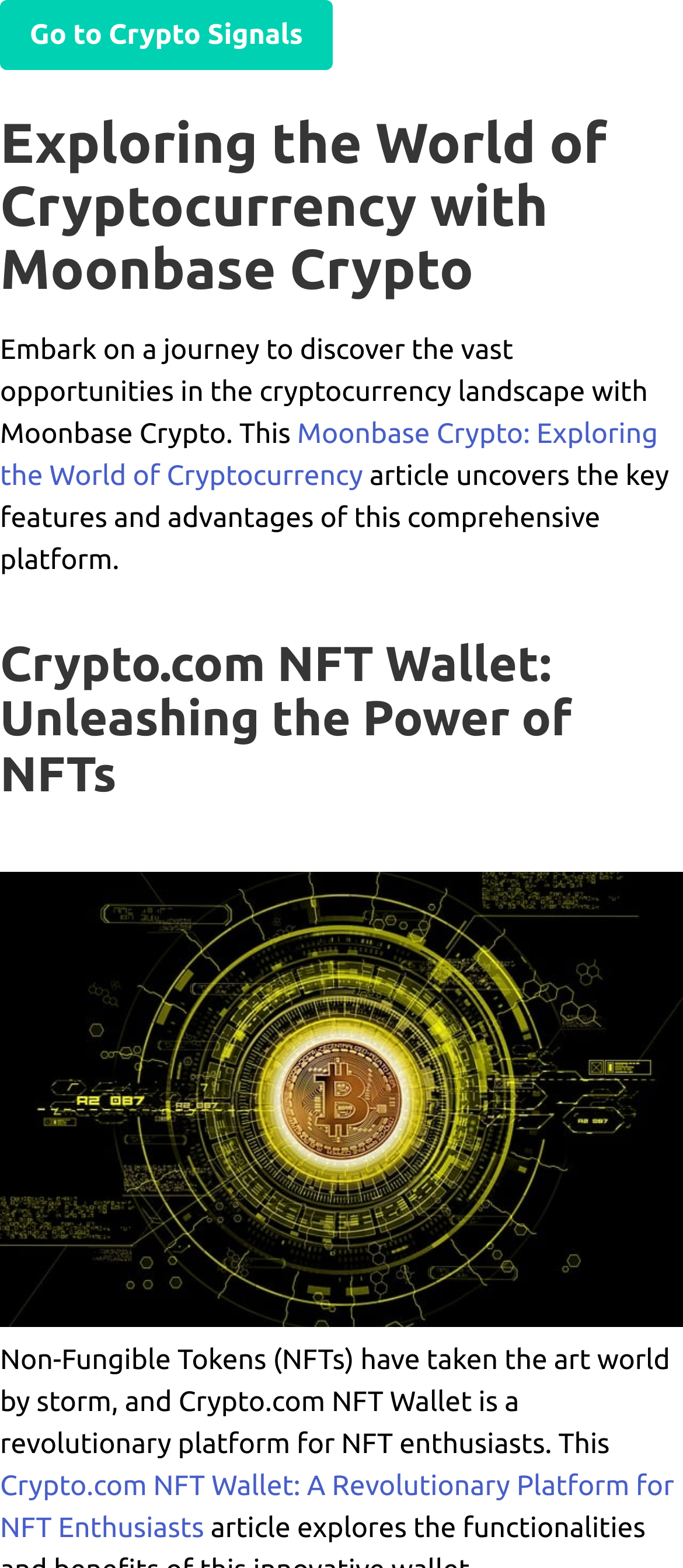What is the relationship between Moonbase Crypto and cryptocurrency? Analyze the screenshot and reply with just one word or a short phrase.

Exploring opportunities